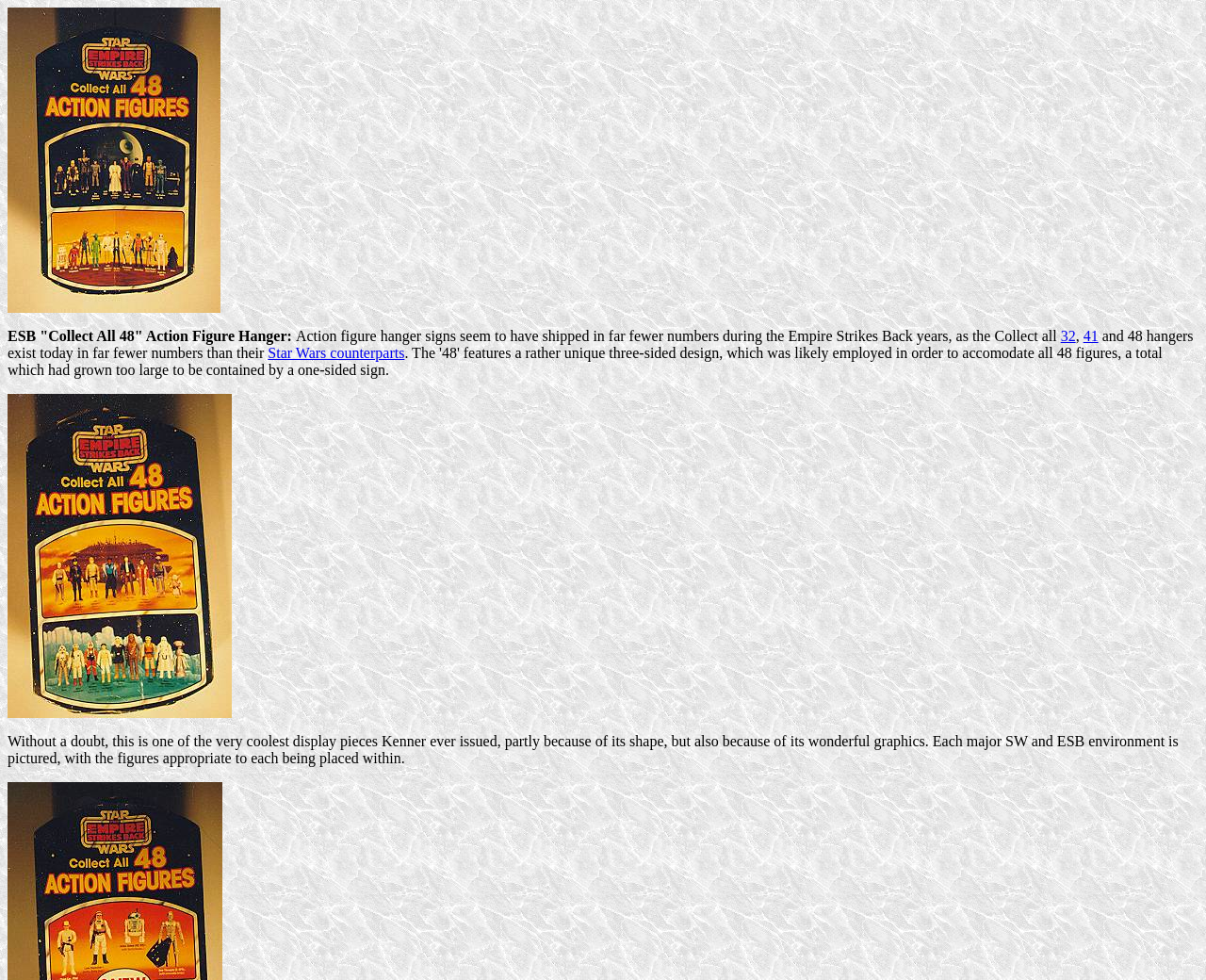Produce a meticulous description of the webpage.

The webpage is about an ESB "Collect All 48" Action Figure Hanger. At the top-left corner, there is a small image. Below the image, there is a title "ESB "Collect All 48" Action Figure Hanger:" followed by a paragraph of text that discusses the rarity of action figure hanger signs during the Empire Strikes Back years. The text also mentions that only 32 and 41 hangers exist today in far fewer numbers than their Star Wars counterparts, which is a clickable link. 

To the right of the title, there are two links, "32" and "41", which are likely references to the number of hangers. Below the paragraph, there is another image that takes up a significant portion of the page. Underneath the image, there is a longer paragraph of text that describes the display piece, praising its shape and graphics. The text also mentions that each major Star Wars and ESB environment is pictured, with the figures appropriate to each being placed within.